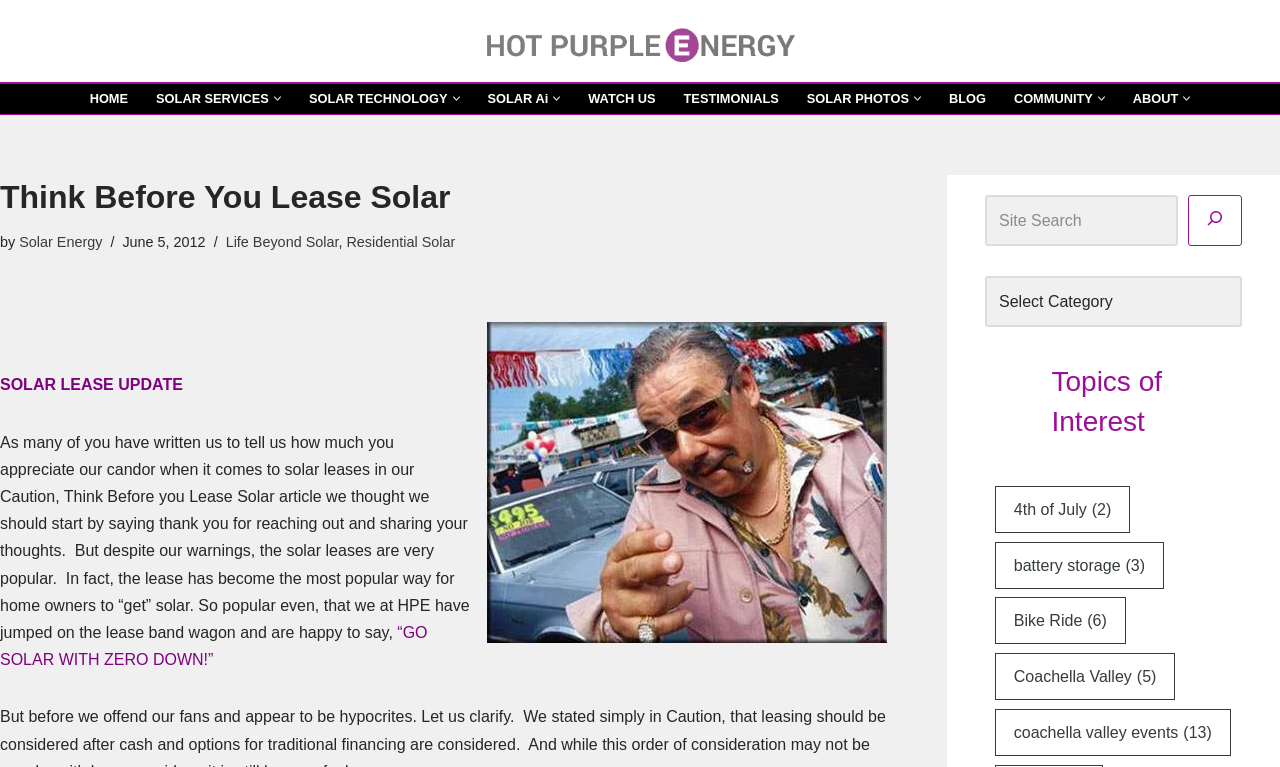Respond to the following query with just one word or a short phrase: 
What is the text above the image?

Think Before You Lease Solar